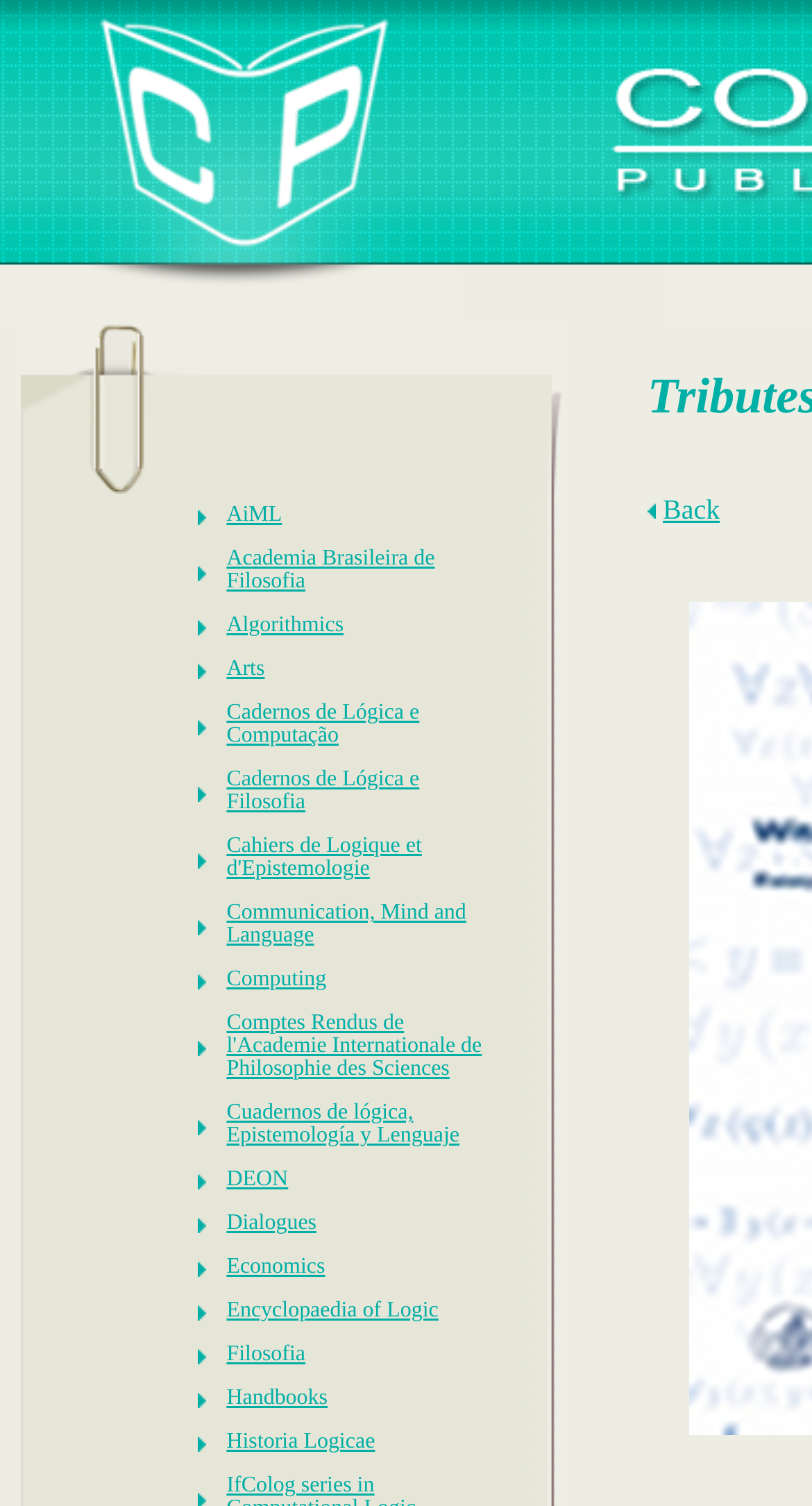Locate the bounding box coordinates of the area that needs to be clicked to fulfill the following instruction: "Explore Algorithmics". The coordinates should be in the format of four float numbers between 0 and 1, namely [left, top, right, bottom].

[0.279, 0.408, 0.423, 0.423]